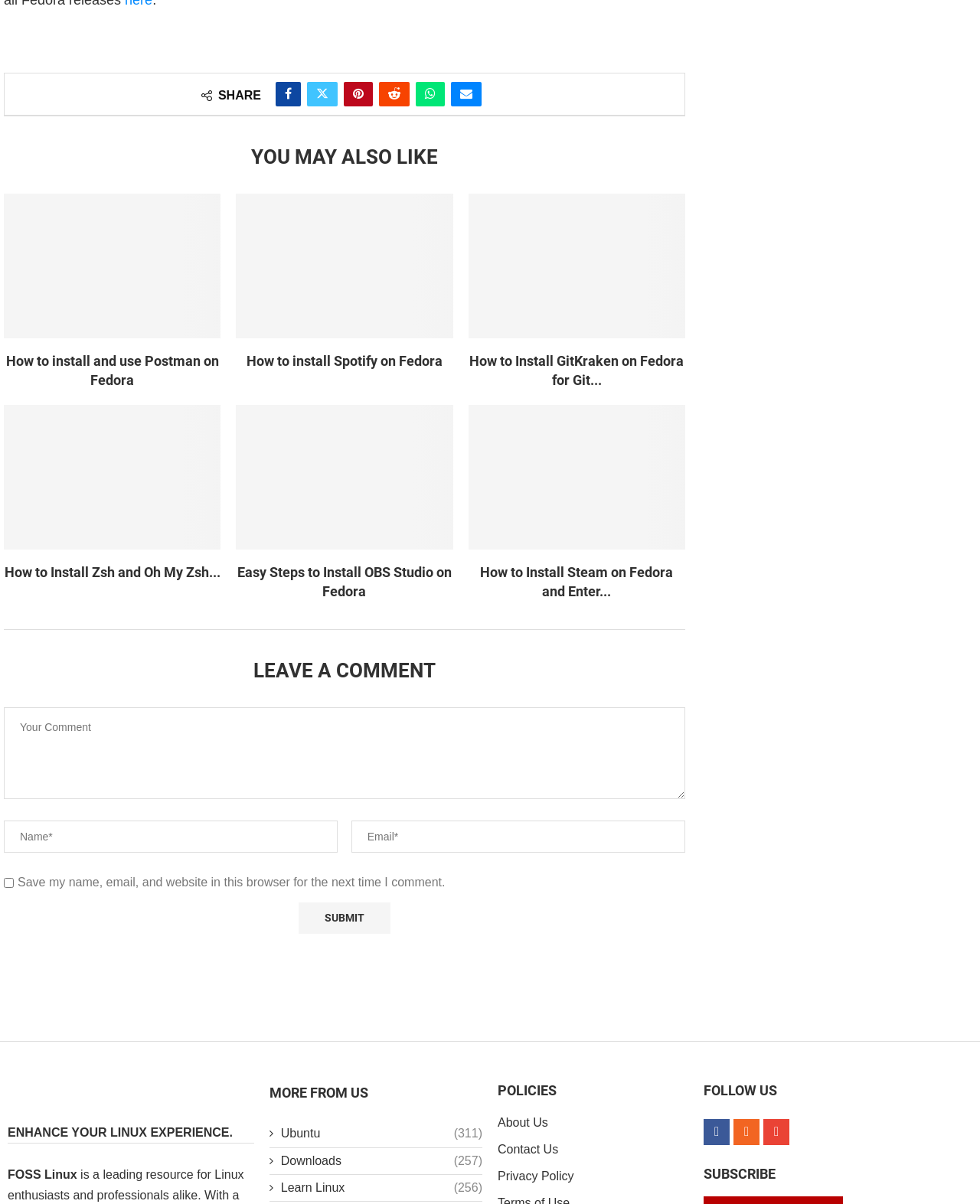What is the topic of the articles listed under 'YOU MAY ALSO LIKE'?
Give a one-word or short-phrase answer derived from the screenshot.

Linux and software installation